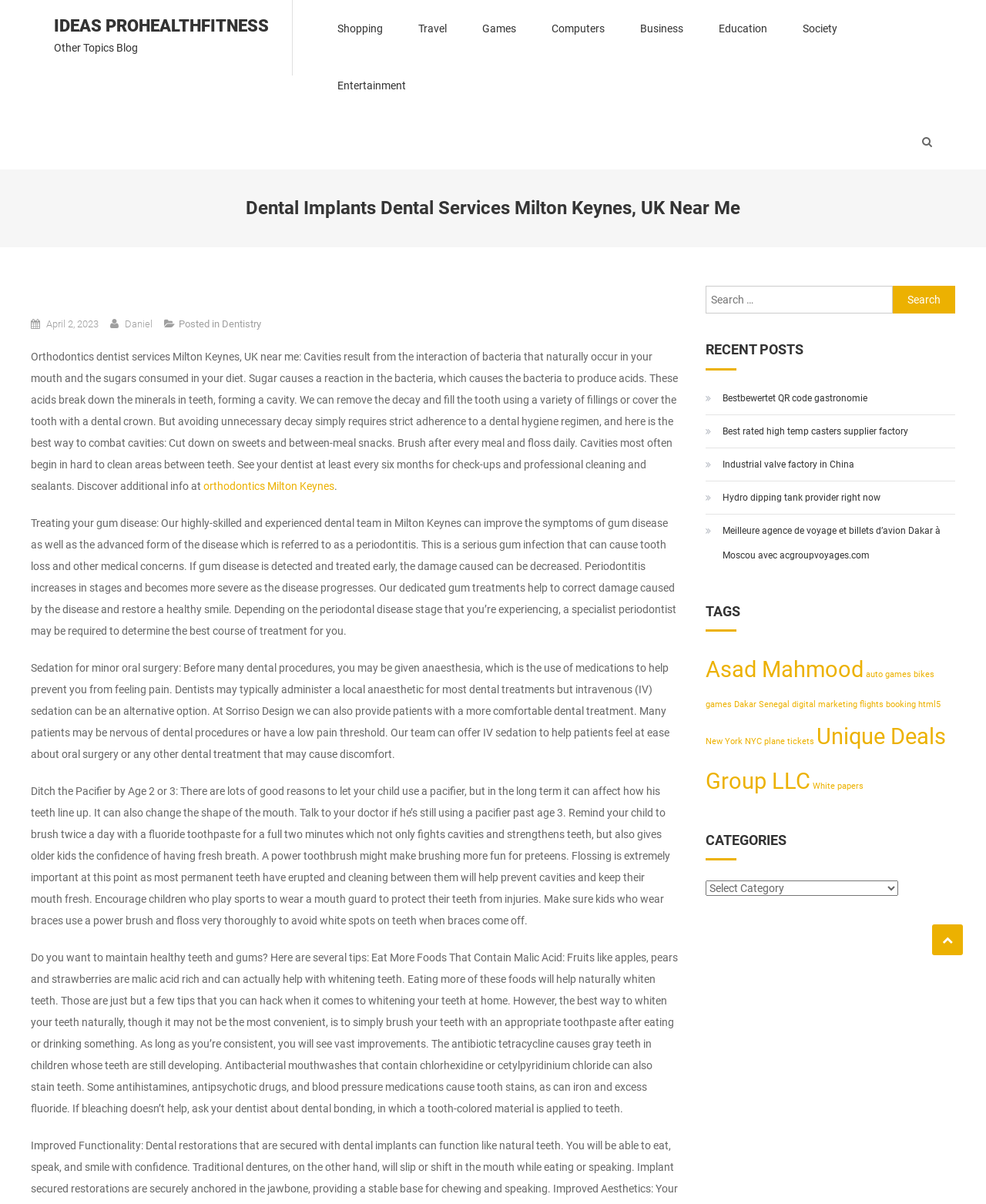What is the main topic of this webpage?
Please provide a single word or phrase as your answer based on the image.

Dental services